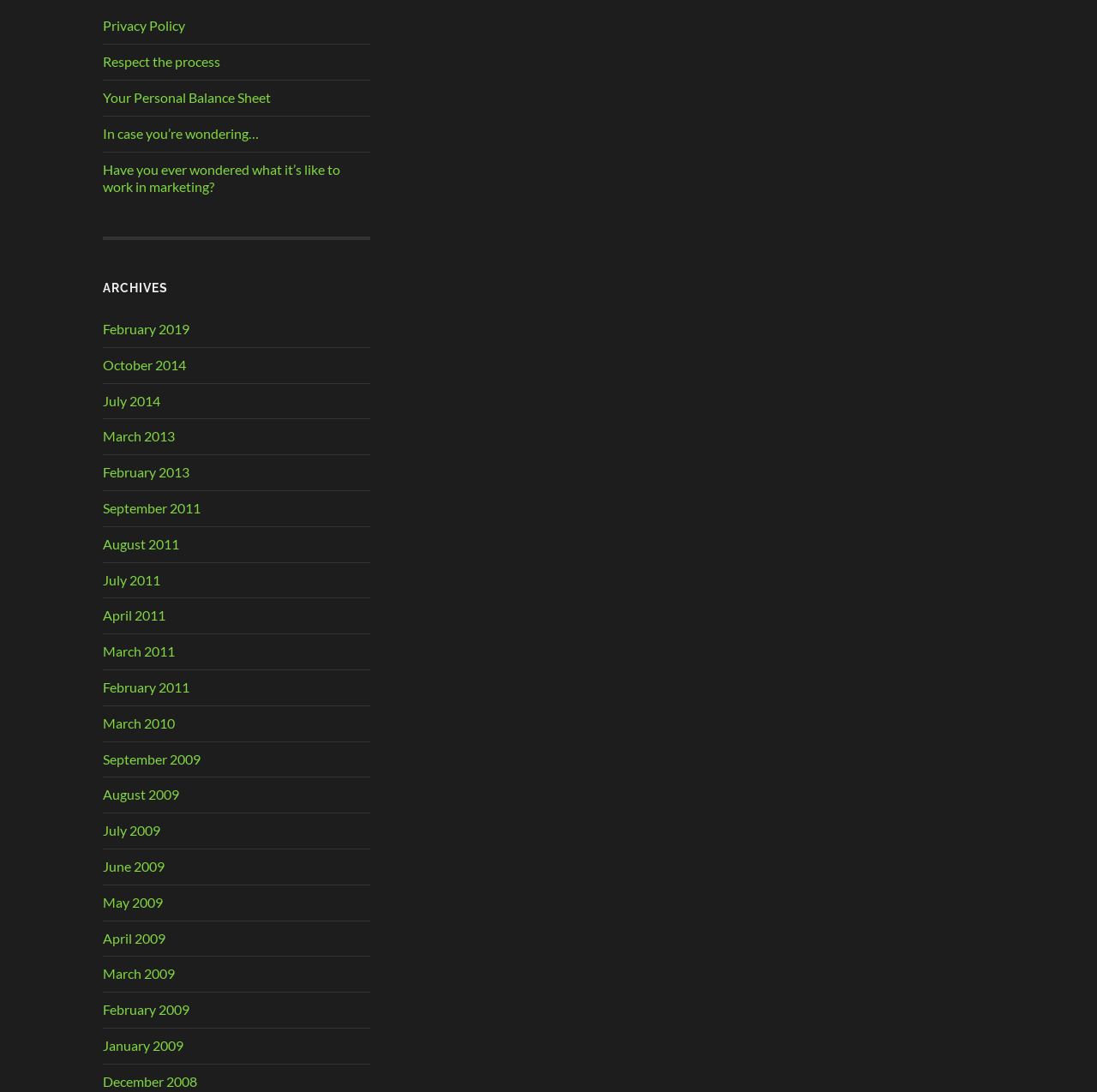What is the last link in the webpage?
Please provide a single word or phrase based on the screenshot.

December 2008